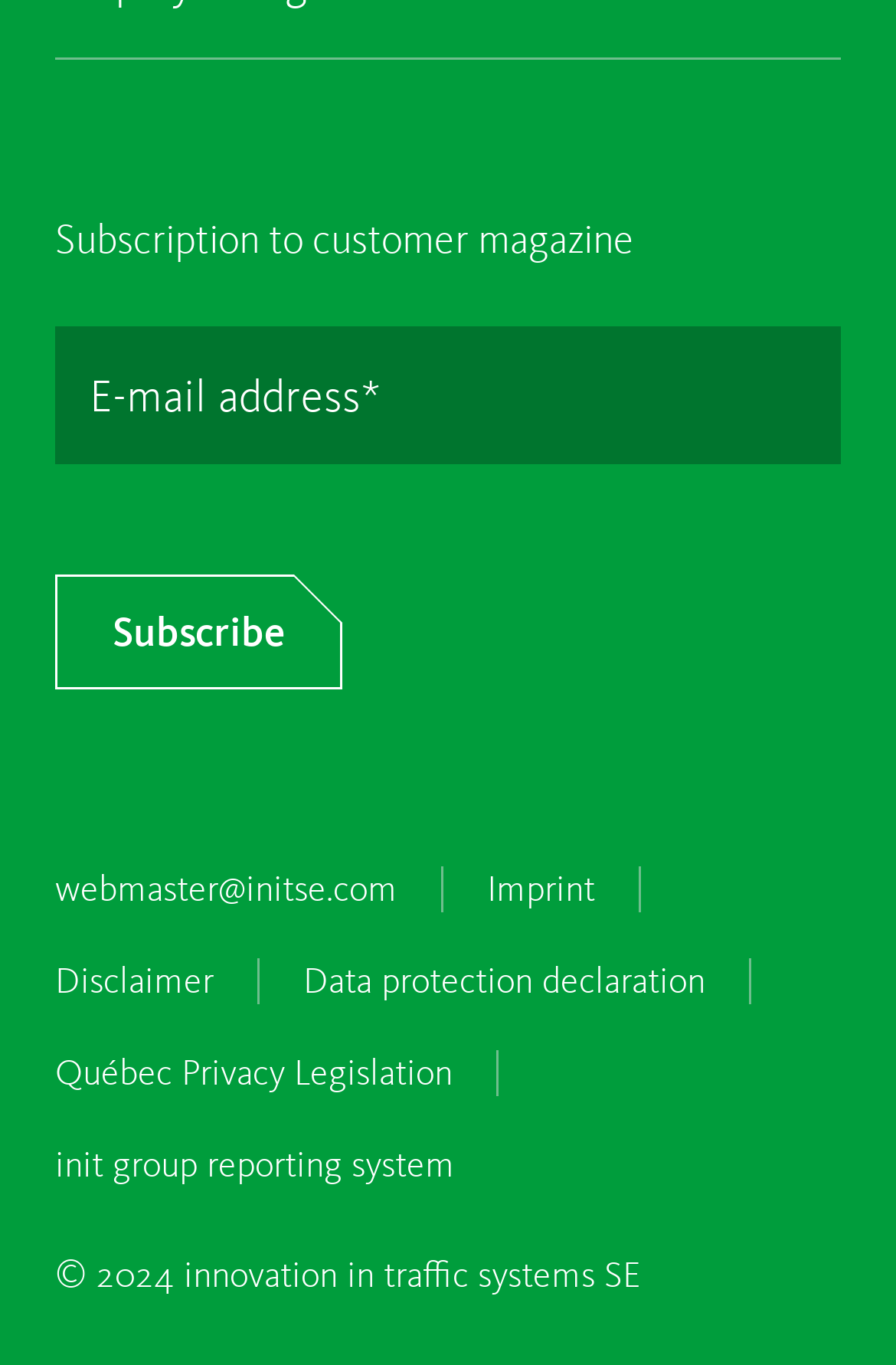Please answer the following question using a single word or phrase: 
What is the button below the email address field for?

Subscribe